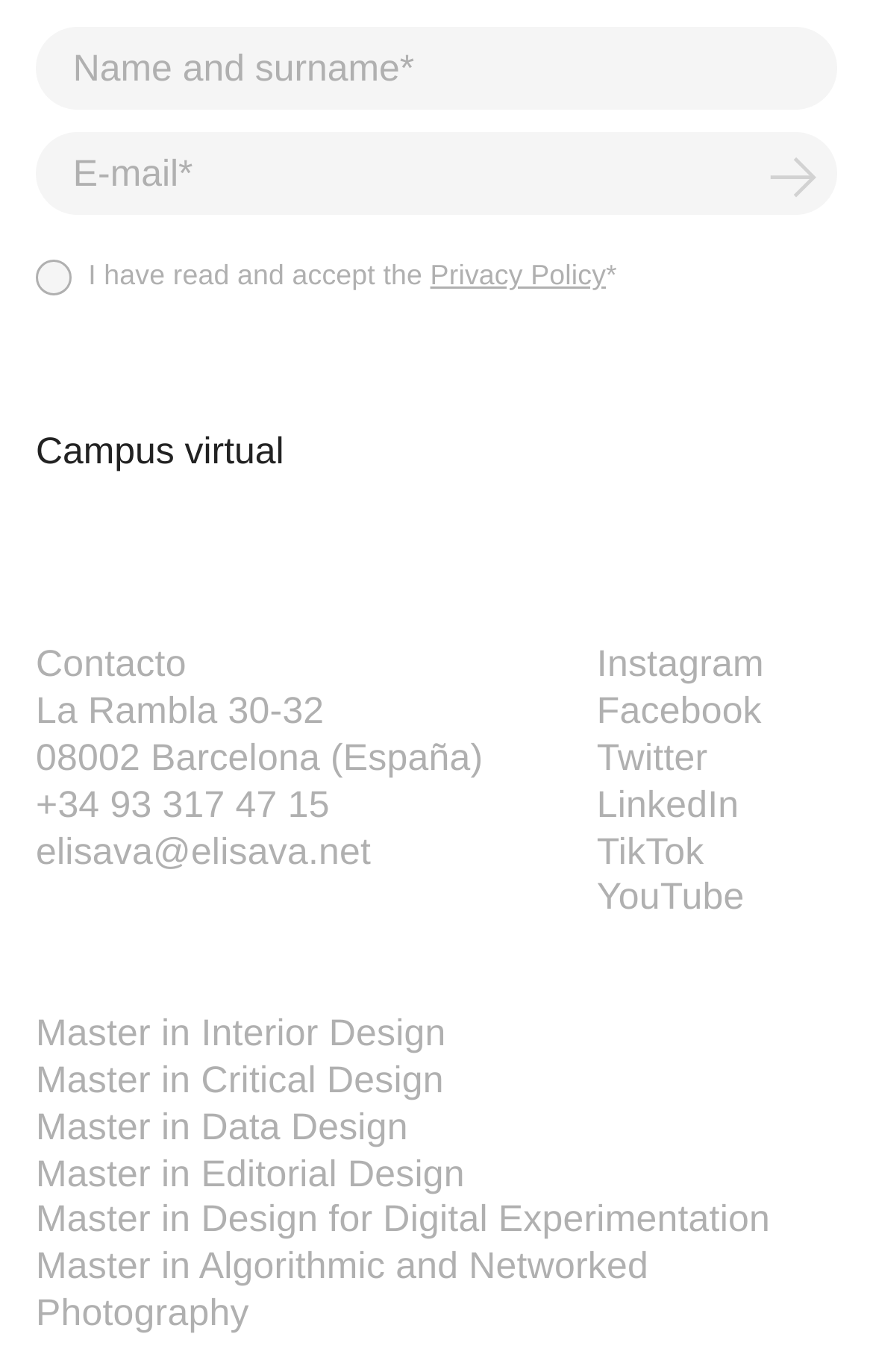Please examine the image and answer the question with a detailed explanation:
What is the address of the contact?

I found the address by looking at the static text elements on the page, which provide the contact information, including the address.